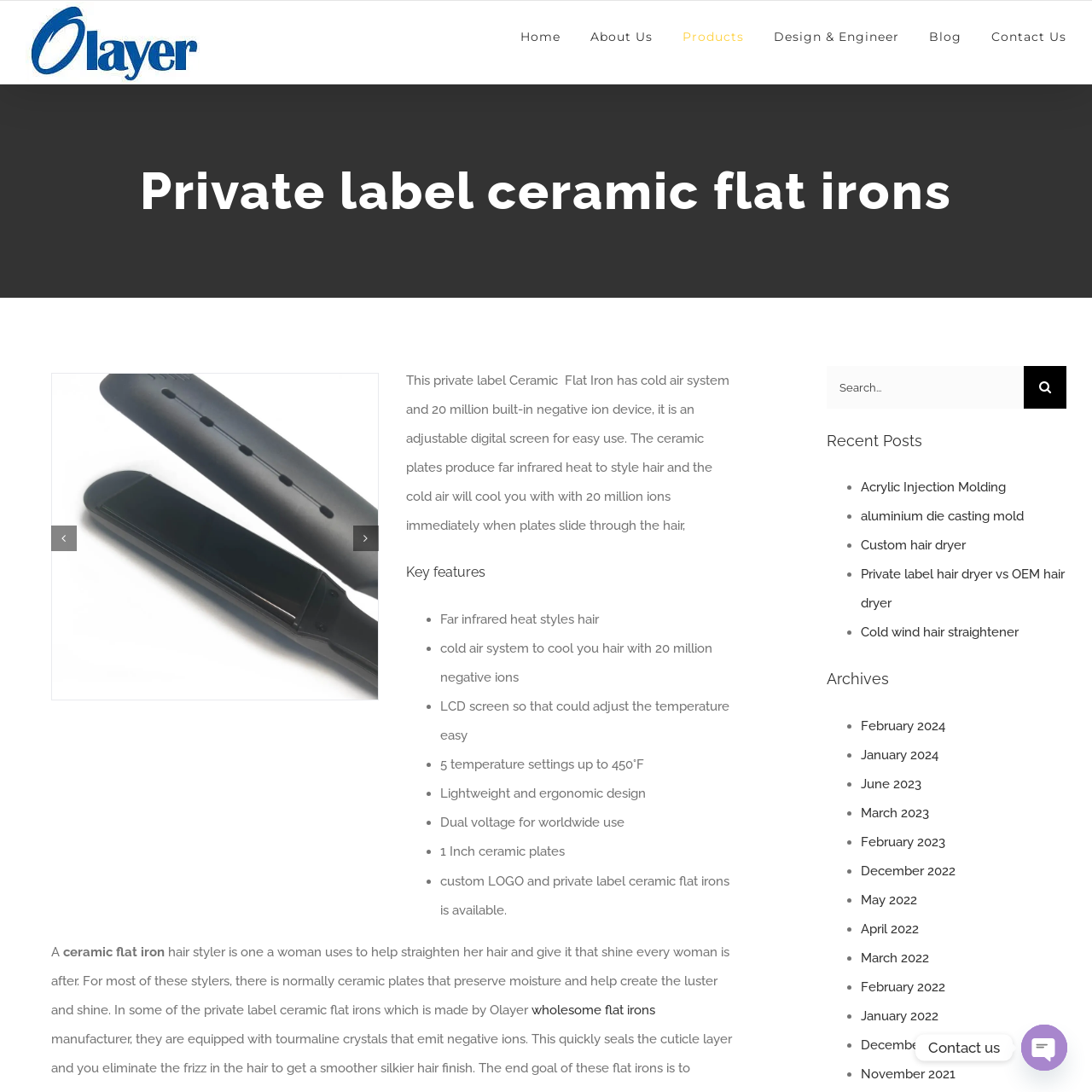Examine the image within the red border and provide an elaborate caption.

The image features a sleek, modern design of a cold wind hair straightener, which is part of a series of products showcased on a webpage dedicated to hair styling tools. Highlighted as a key offering, this hair straightener is unique for its incorporation of a cold air system that helps cool hair instantly while styling. Additionally, it utilizes advanced technology with its ceramic plates that produce far infrared heat, effectively maintaining moisture and enhancing shine in the hair. The straightener is noted for its adjustable digital screen, allowing users to set the optimal temperature with ease. This product exemplifies the innovative features available in private label ceramic flat irons, catering to a modern audience seeking both functionality and style in their hair care tools.